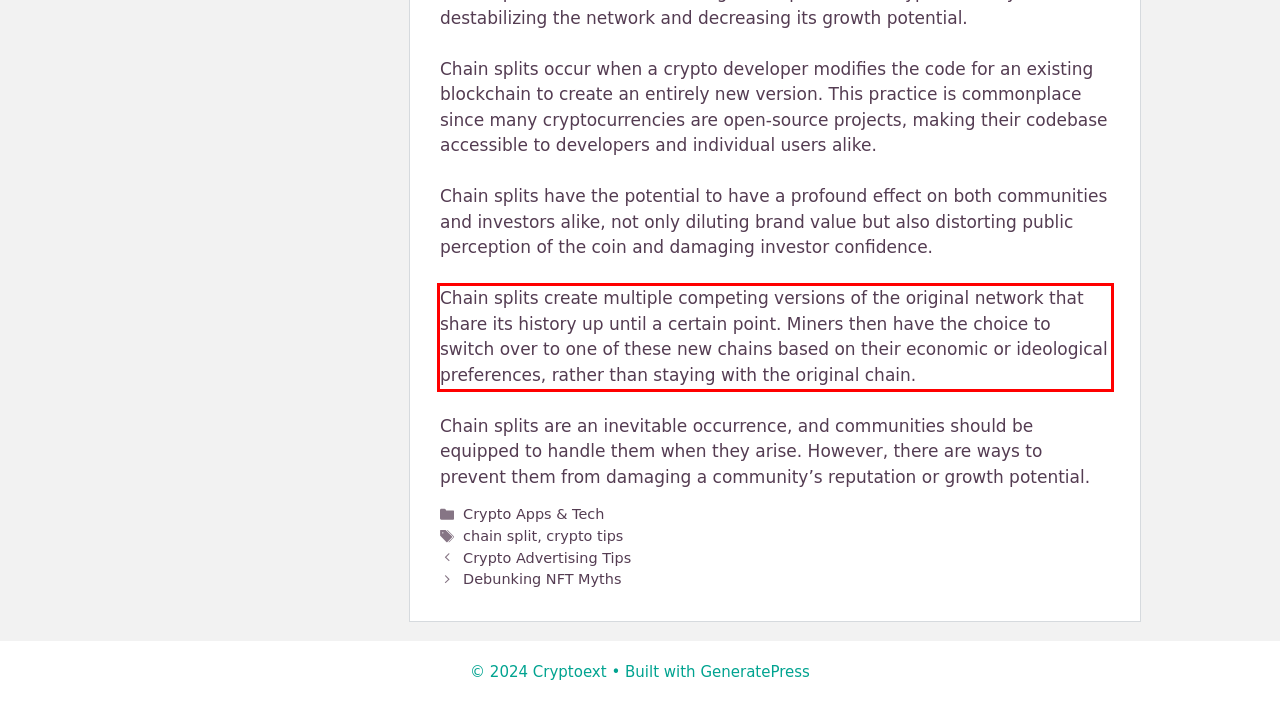Using the provided screenshot of a webpage, recognize the text inside the red rectangle bounding box by performing OCR.

Chain splits create multiple competing versions of the original network that share its history up until a certain point. Miners then have the choice to switch over to one of these new chains based on their economic or ideological preferences, rather than staying with the original chain.